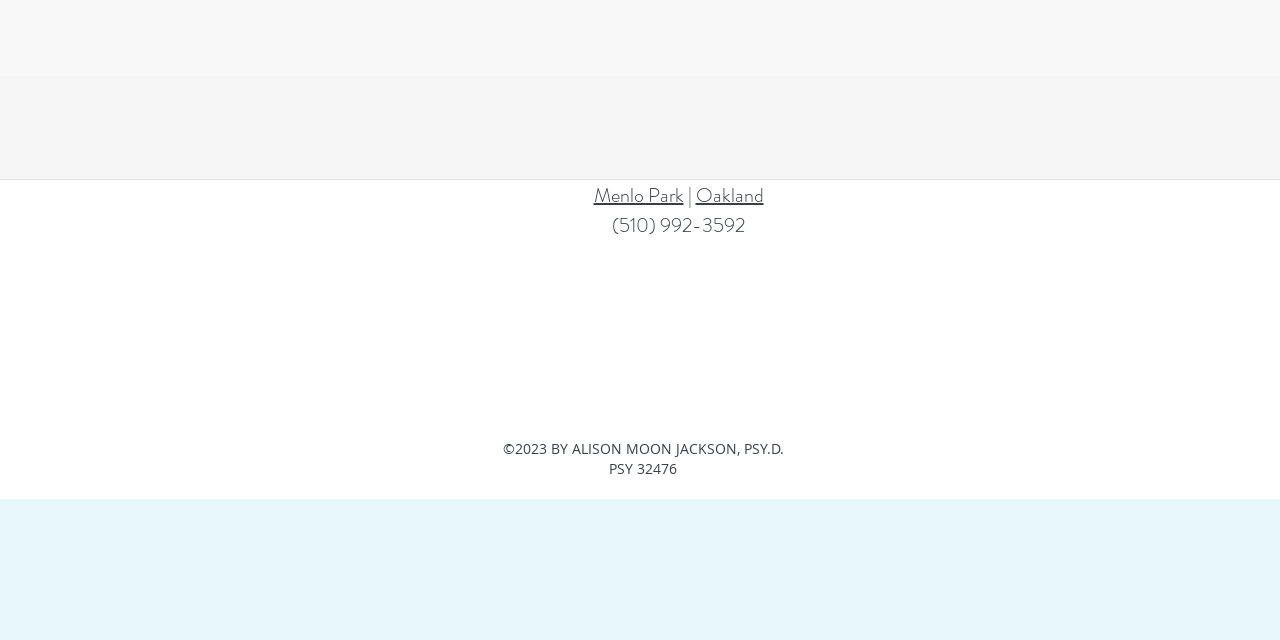Identify and provide the bounding box for the element described by: "Menlo Park".

[0.464, 0.283, 0.534, 0.328]